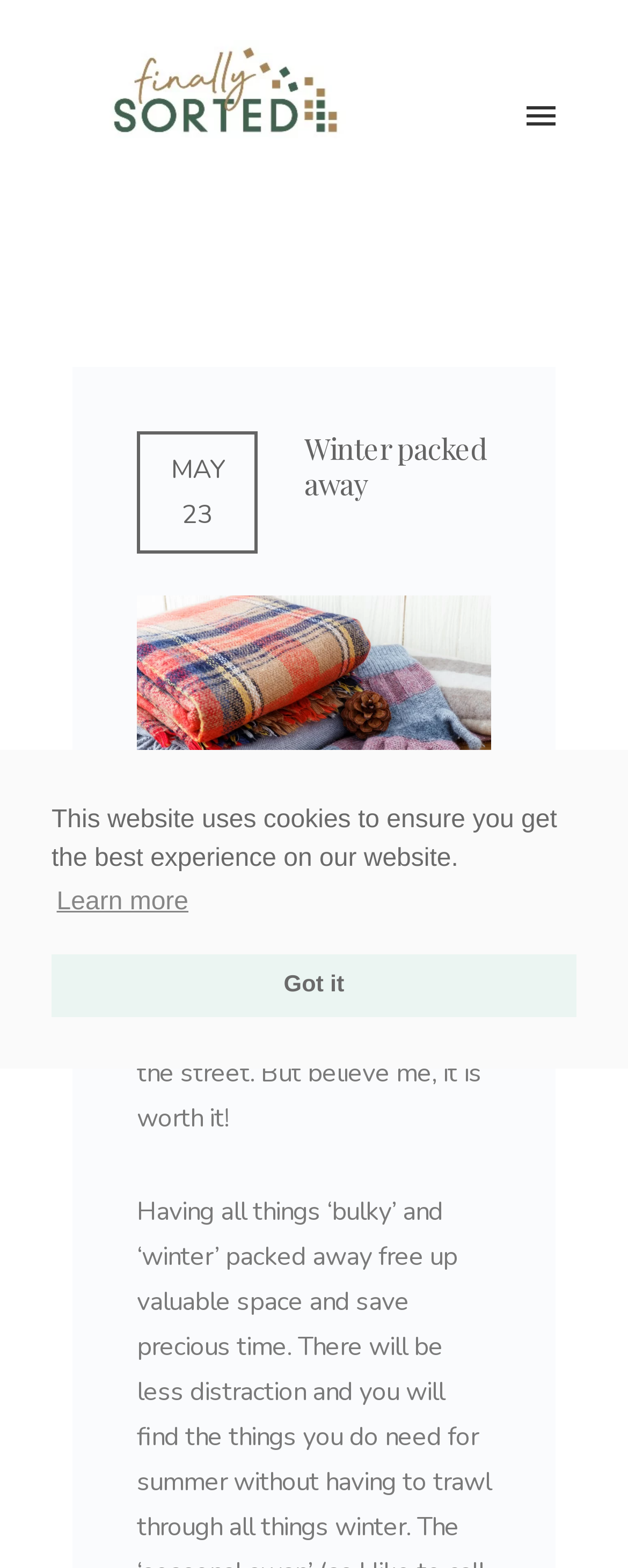What is the author trying to convince the reader to do?
Kindly give a detailed and elaborate answer to the question.

The author is trying to convince the reader to pack away winter things, which is evident from the tone of the article and the phrases used such as 'I know, I know – packing away winter things is probably the last thing you feel like doing...' and 'But believe me, it’s worth it!'.